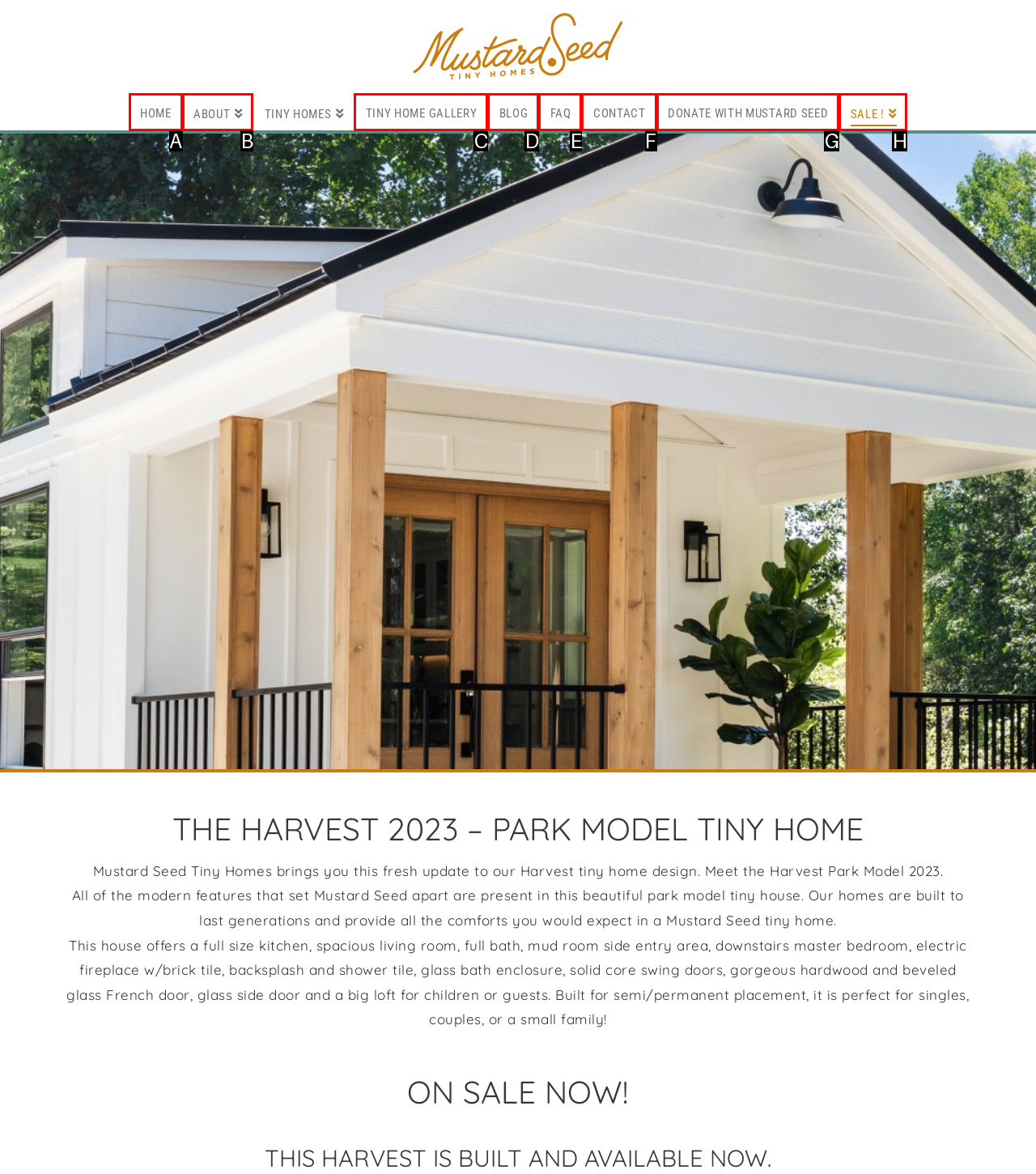Assess the description: DONATE WITH MUSTARD SEED and select the option that matches. Provide the letter of the chosen option directly from the given choices.

G